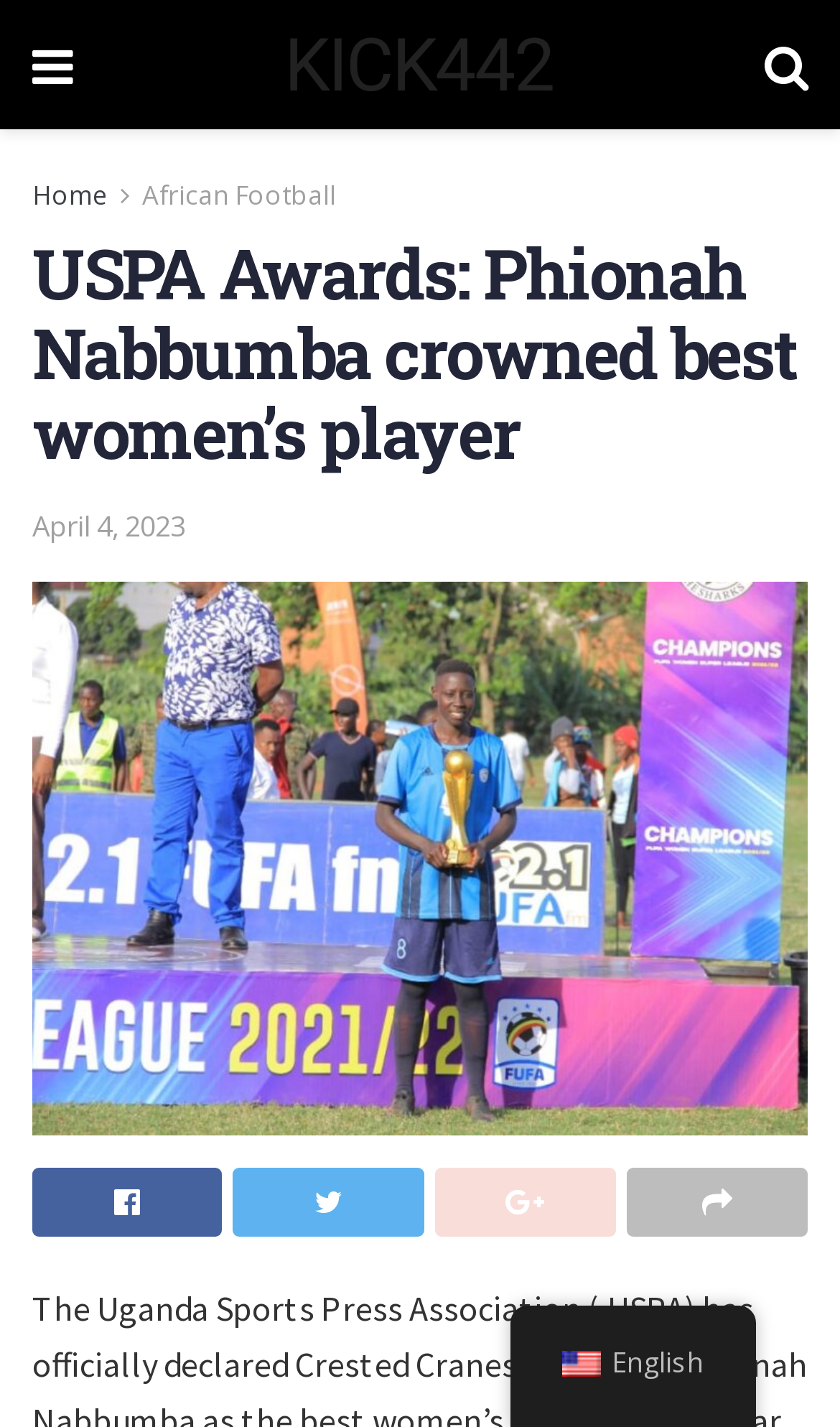What is the name of the player crowned best women's player?
From the screenshot, provide a brief answer in one word or phrase.

Phionah Nabbumba